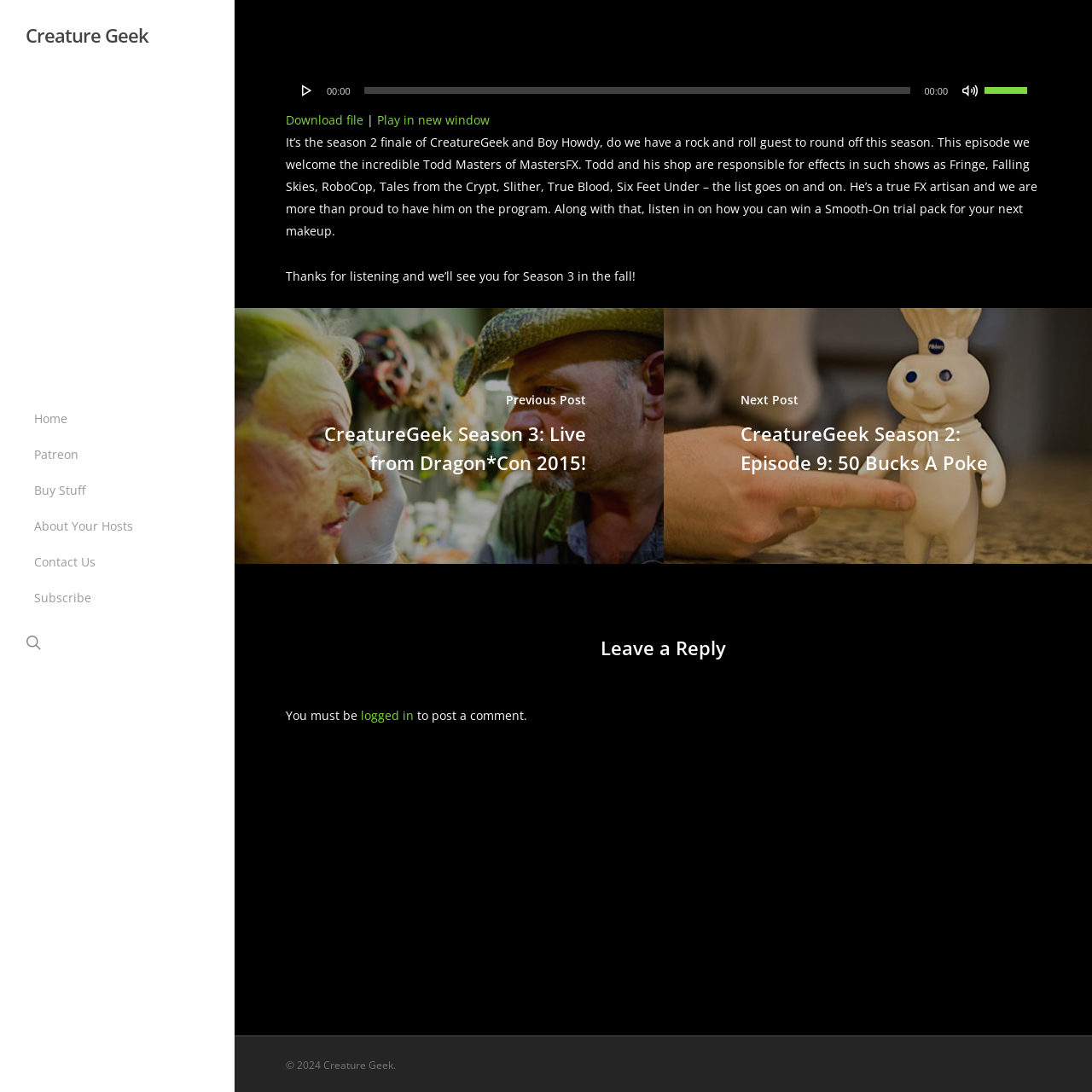Identify the bounding box coordinates for the element that needs to be clicked to fulfill this instruction: "Download the file". Provide the coordinates in the format of four float numbers between 0 and 1: [left, top, right, bottom].

[0.262, 0.102, 0.333, 0.117]